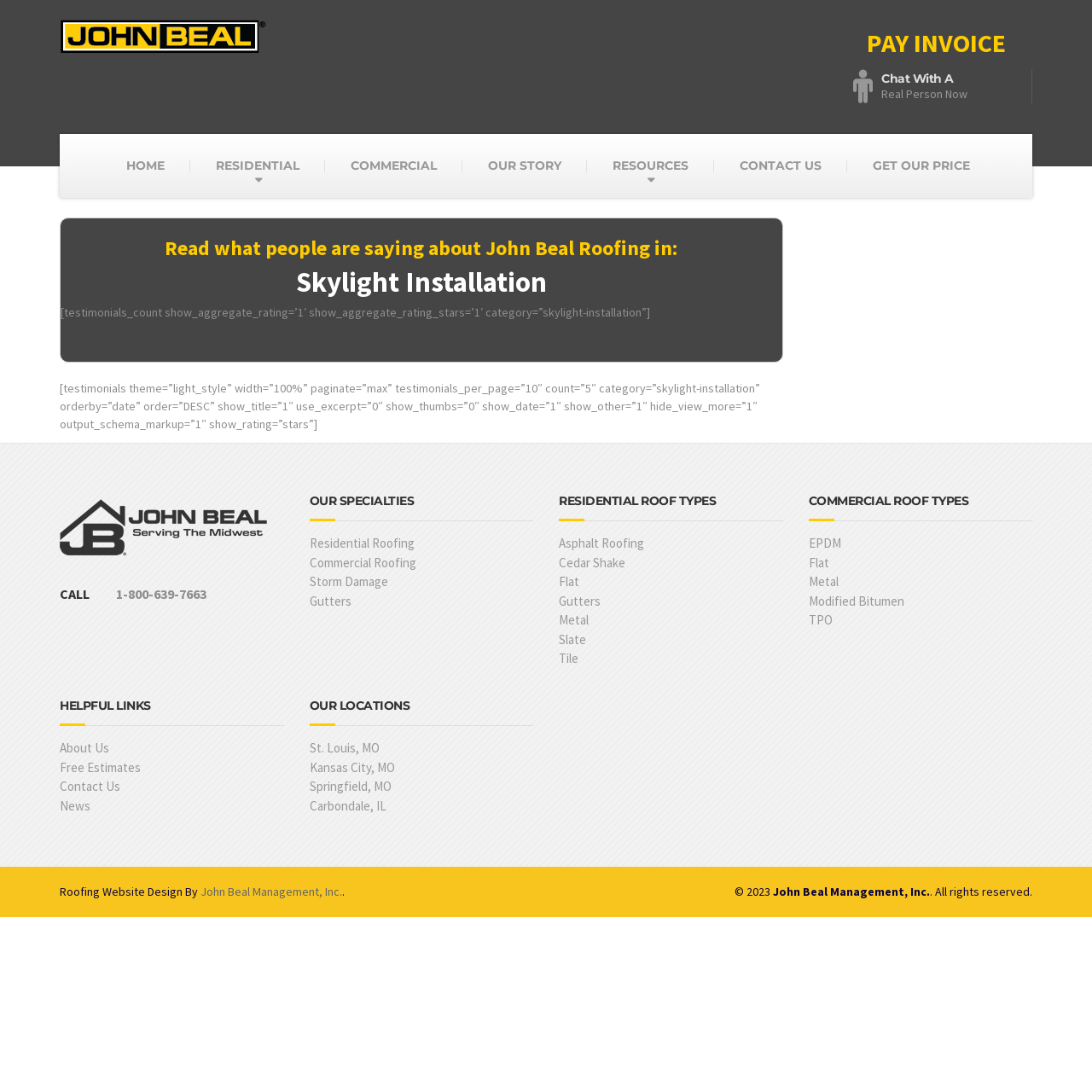Analyze the image and deliver a detailed answer to the question: What is the category of testimonials shown on the webpage?

The category of testimonials is mentioned in the StaticText element with the text 'Skylight Installation' and also in the element with the text '[testimonials_count show_aggregate_rating=’1′ show_aggregate_rating_stars=’1′ category=”skylight-installation”]'.